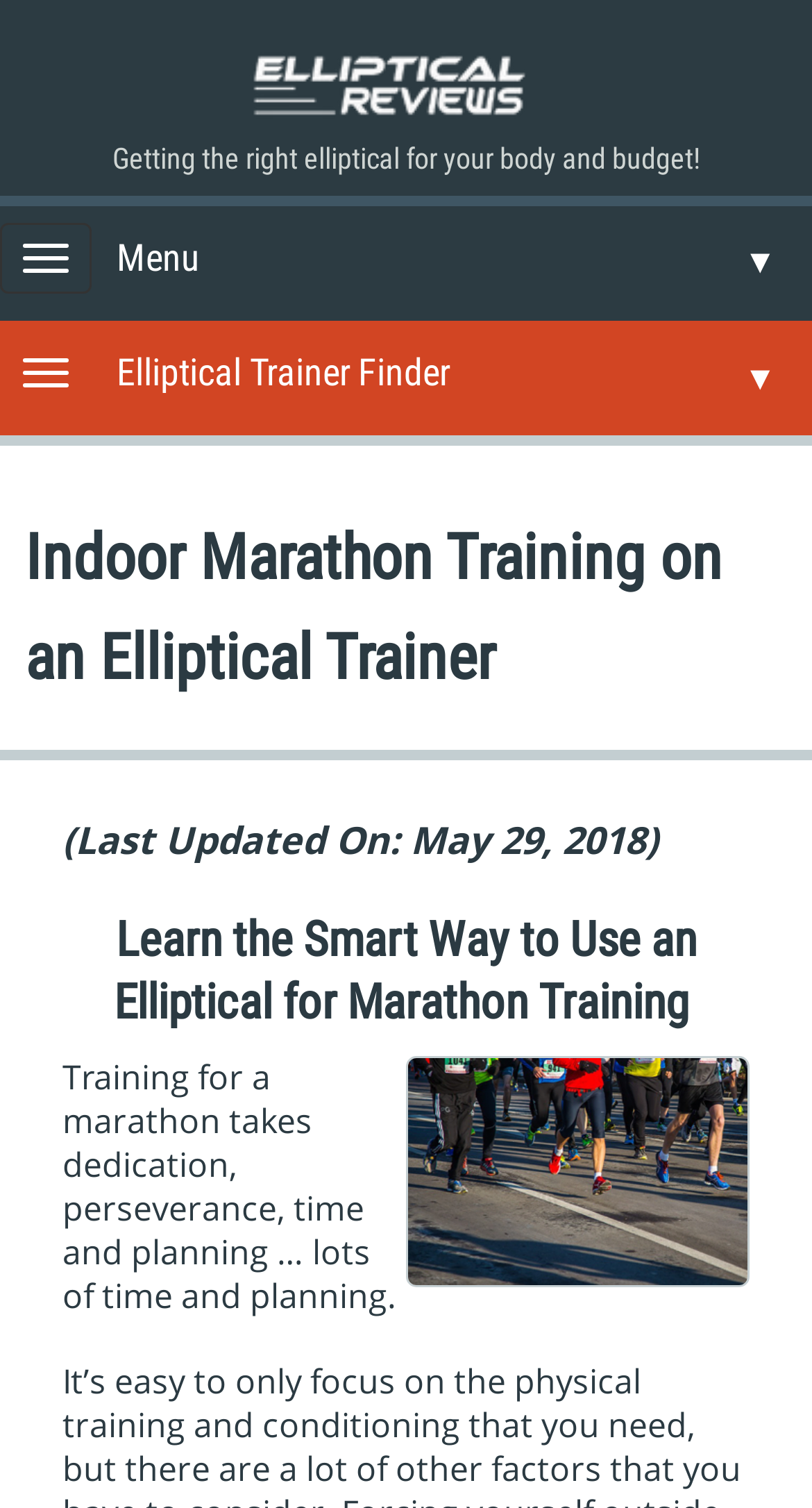When was the webpage last updated?
Please provide a comprehensive and detailed answer to the question.

The webpage contains the text '(Last Updated On: May 29, 2018)', which indicates the last update date.